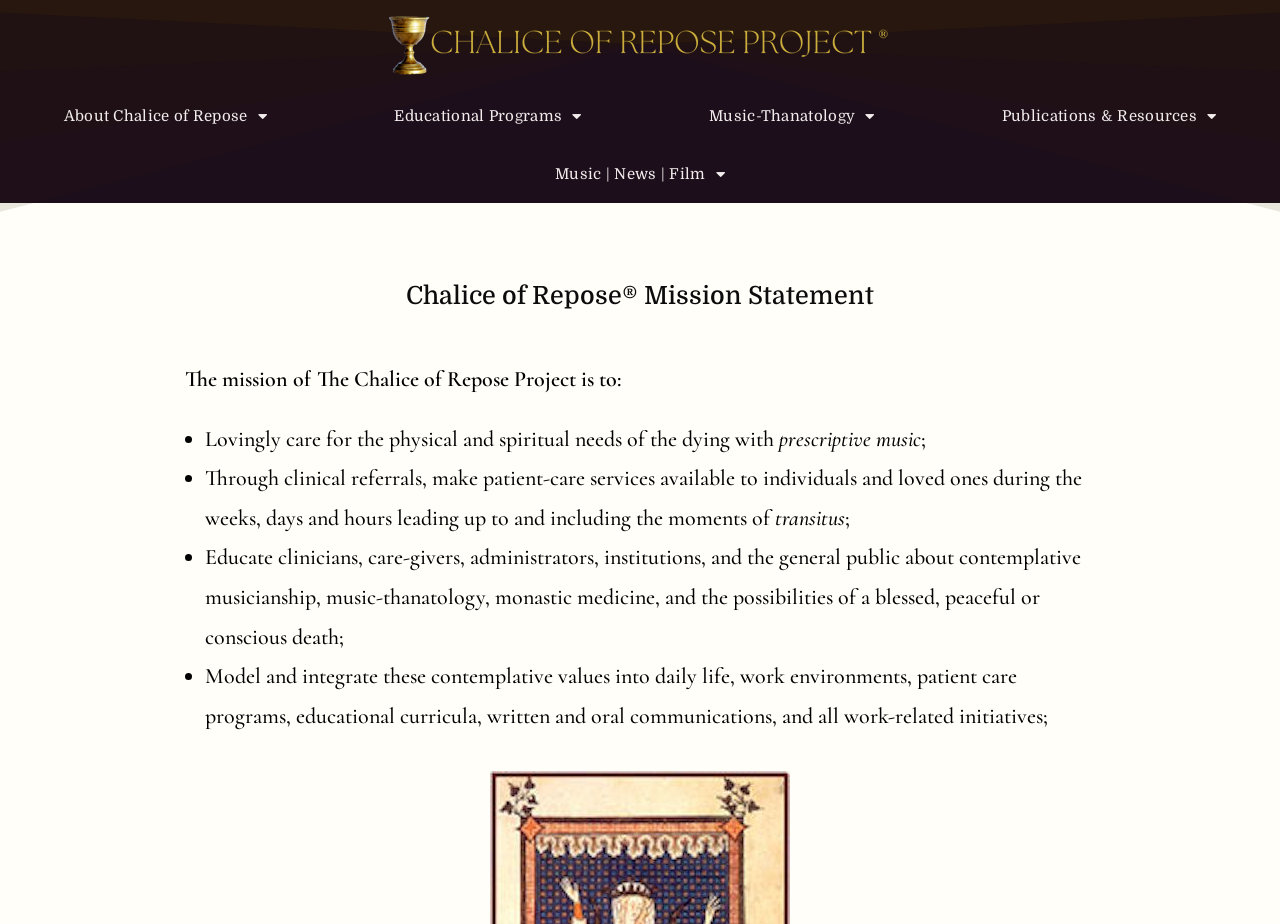Use the information in the screenshot to answer the question comprehensively: How many menu items are there?

There are four generic elements with hasPopup: menu, which are 'About Chalice of Repose', 'Educational Programs', 'Music-Thanatology', and 'Music | News | Film', indicating four menu items.